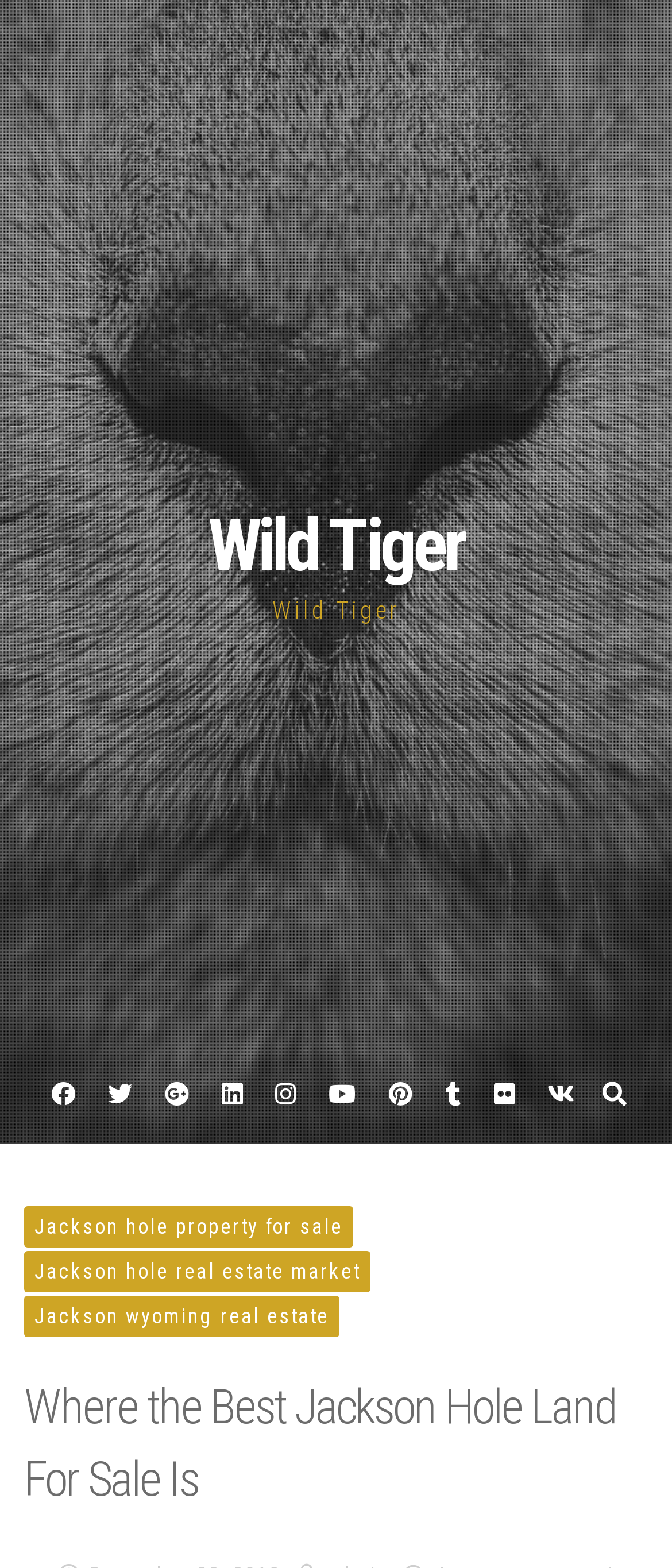Please provide a comprehensive response to the question below by analyzing the image: 
What is the main topic of this webpage?

The webpage's content is focused on Jackson Hole, Wyoming, and the various links and headings suggest that the main topic is related to land for sale in this area.